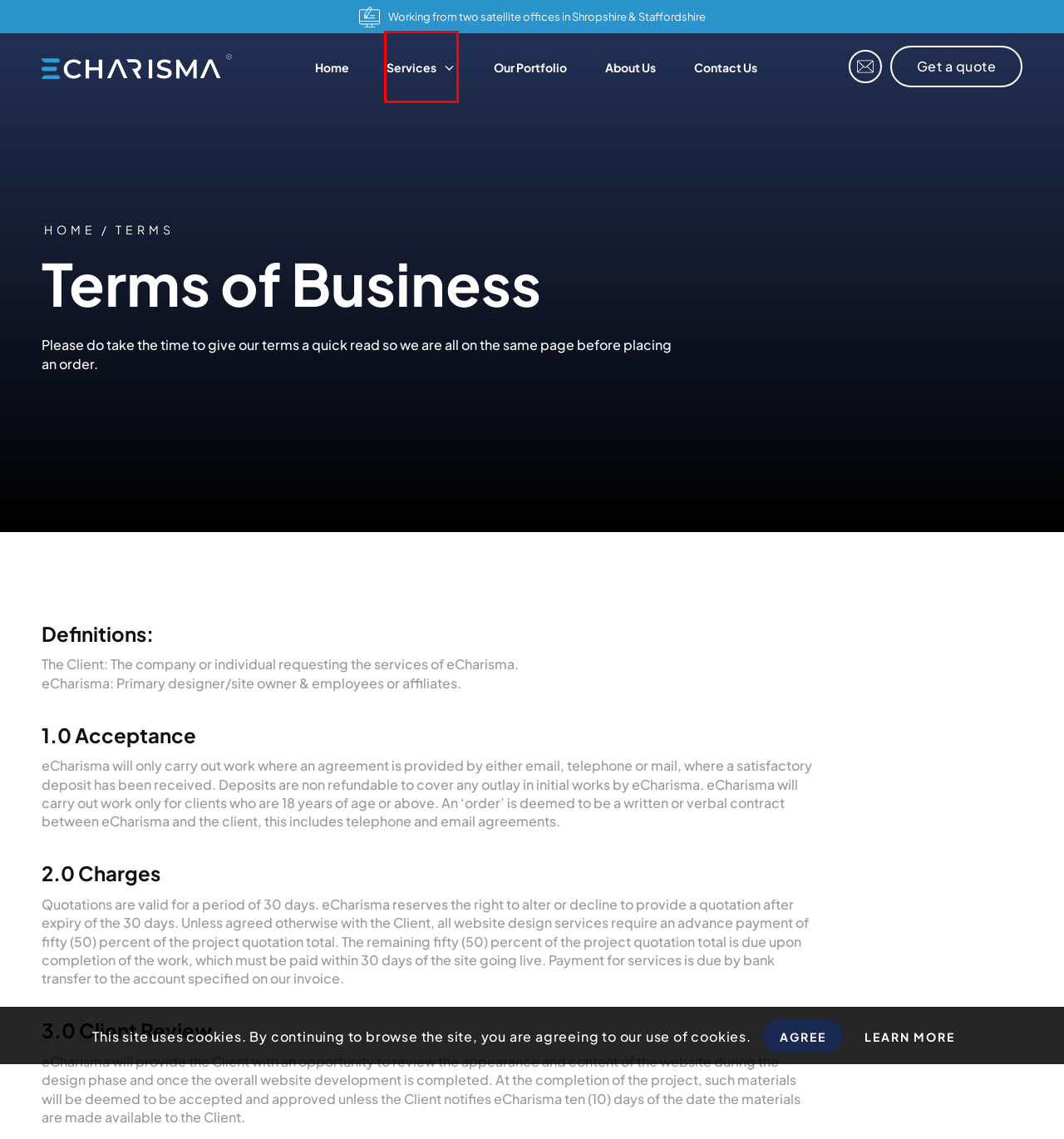You are given a screenshot of a webpage with a red rectangle bounding box around an element. Choose the best webpage description that matches the page after clicking the element in the bounding box. Here are the candidates:
A. Website & Digital Marketing Services in Staffordshire & Shropshire
B. Examples of our Digital Marketing & Web Design work
C. Privacy Policy
D. Digital Marketing & SEO Specialists
E. Contact eCharisma - Digital Marketing & Web Specialists
F. Digital Marketing & Website Design in Staffordshire & Shropshire
G. Cookie Policy
H. About eCharisma - Digital Marketing & Web Specialists

A